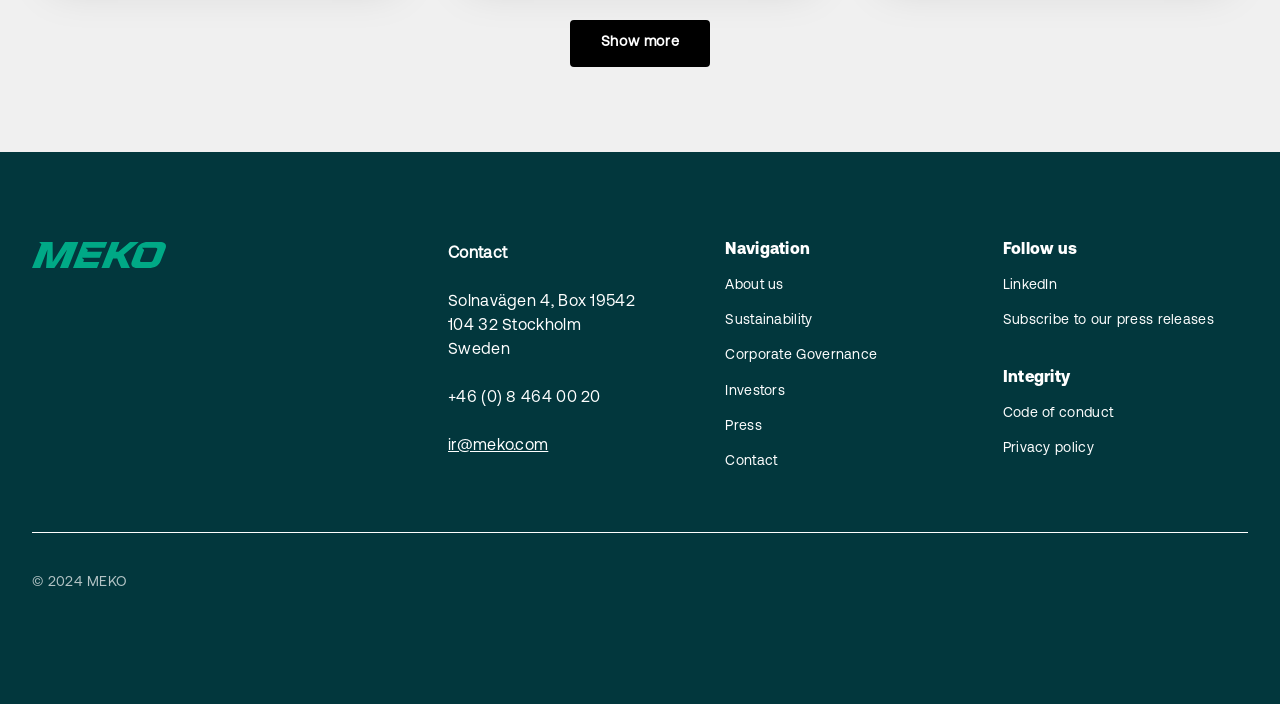What is the copyright year of the webpage? Analyze the screenshot and reply with just one word or a short phrase.

2024